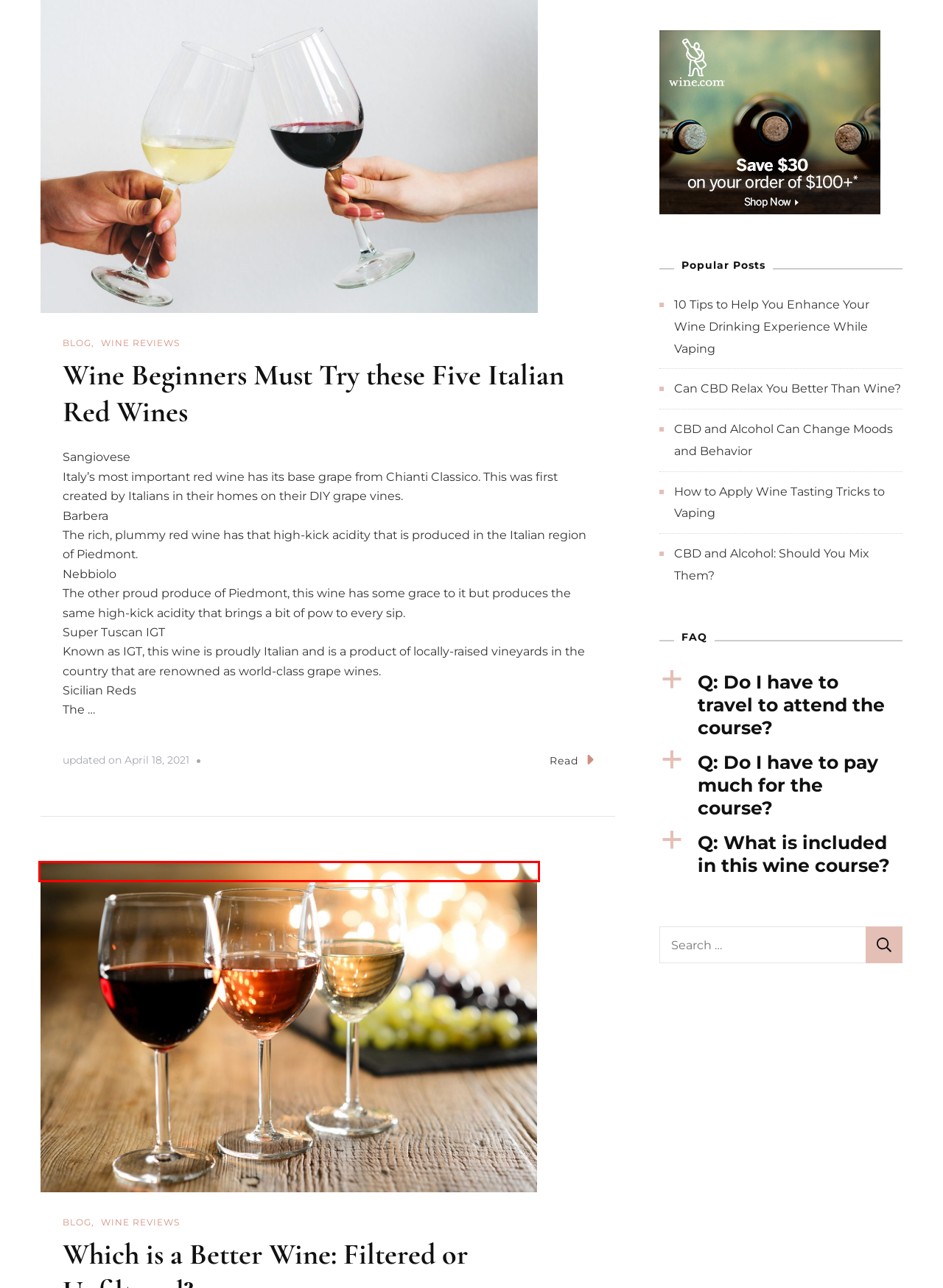You have a screenshot of a webpage with an element surrounded by a red bounding box. Choose the webpage description that best describes the new page after clicking the element inside the red bounding box. Here are the candidates:
A. CBD and Alcohol: Should You Mix Them? - Calana
B. Course - Calana
C. Wine Beginners Must Try these Five Italian Red Wines - Calana
D. CBD and Alcohol Can Change Moods and Behavior - Calana
E. Which is a Better Wine: Filtered or Unfiltered? - Calana
F. Can CBD Relax You Better Than Wine? - Calana
G. How to Apply Wine Tasting Tricks to Vaping - Calana
H. Blog Archives - Calana

E